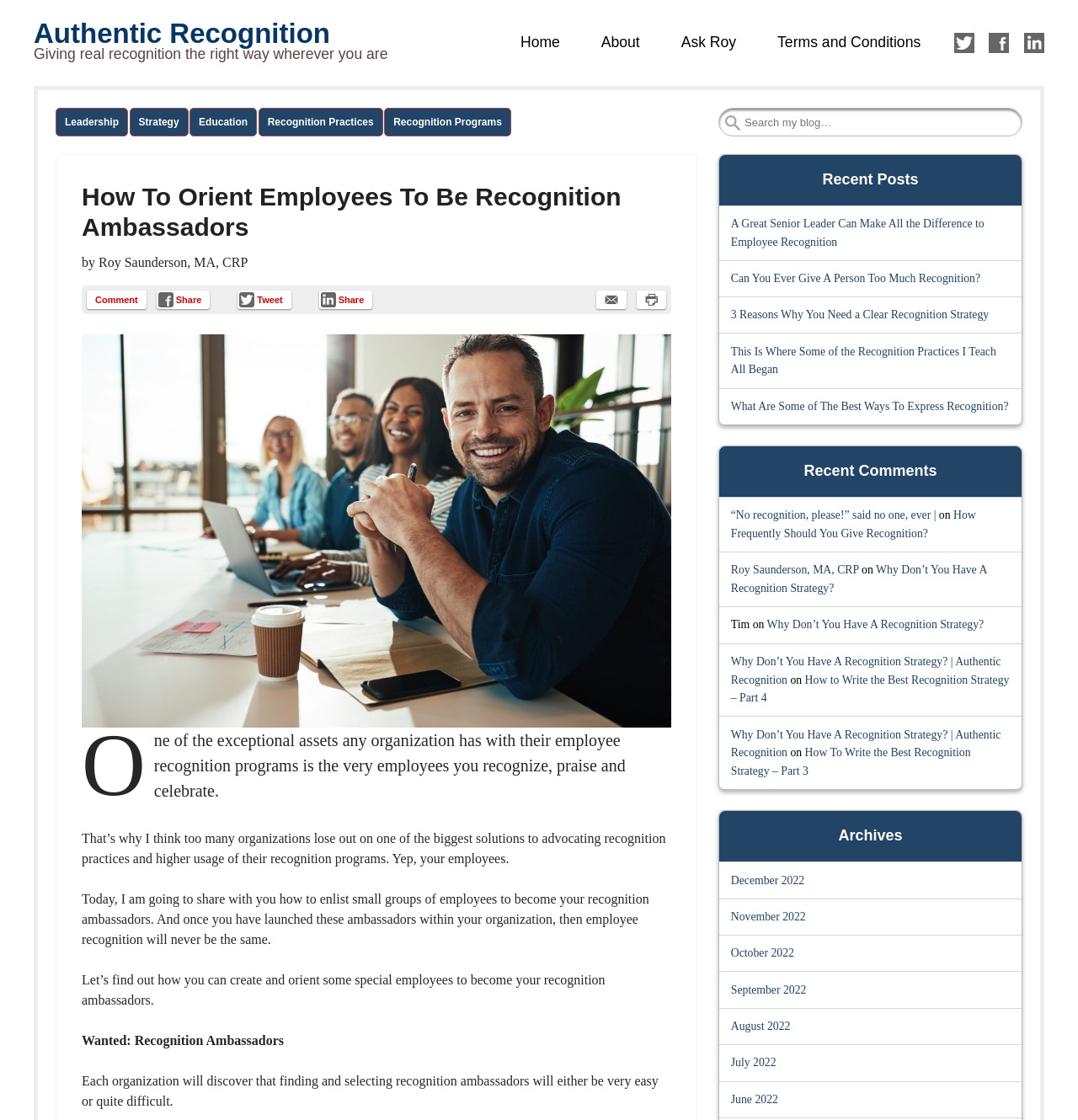Elaborate on the information and visuals displayed on the webpage.

This webpage is about employee recognition and how to set up recognition ambassadors in an organization. At the top, there is a heading "Authentic Recognition" and a link with the same text. Below it, there is a heading "Giving real recognition the right way wherever you are". 

On the top left, there is a menu with links to "Home", "About", "Ask Roy", and "Terms and Conditions". On the top right, there are social media links to Twitter, Facebook, and LinkedIn. 

Below the menu, there is a search bar with a search button. On the left side, there are links to different categories such as "Leadership", "Strategy", "Education", "Recognition Practices", and "Recognition Programs". 

The main content of the page is about how to orient employees to be recognition ambassadors. There is a heading "How To Orient Employees To Be Recognition Ambassadors" and a subheading "by Roy Saunderson, MA, CRP". Below it, there are several paragraphs of text explaining the importance of employee recognition and how to create recognition ambassadors. 

On the right side, there are links to "Comment", "Share", "Tweet", and other social media platforms. There is also a figure, possibly an image, and a link to "print" and "email" the content. 

Further down, there are headings "Recent Posts", "Recent Comments", and "Archives". Under "Recent Posts", there are links to several articles about employee recognition. Under "Recent Comments", there are comments from users with links to the articles they commented on. Under "Archives", there are links to articles from different months in 2022.